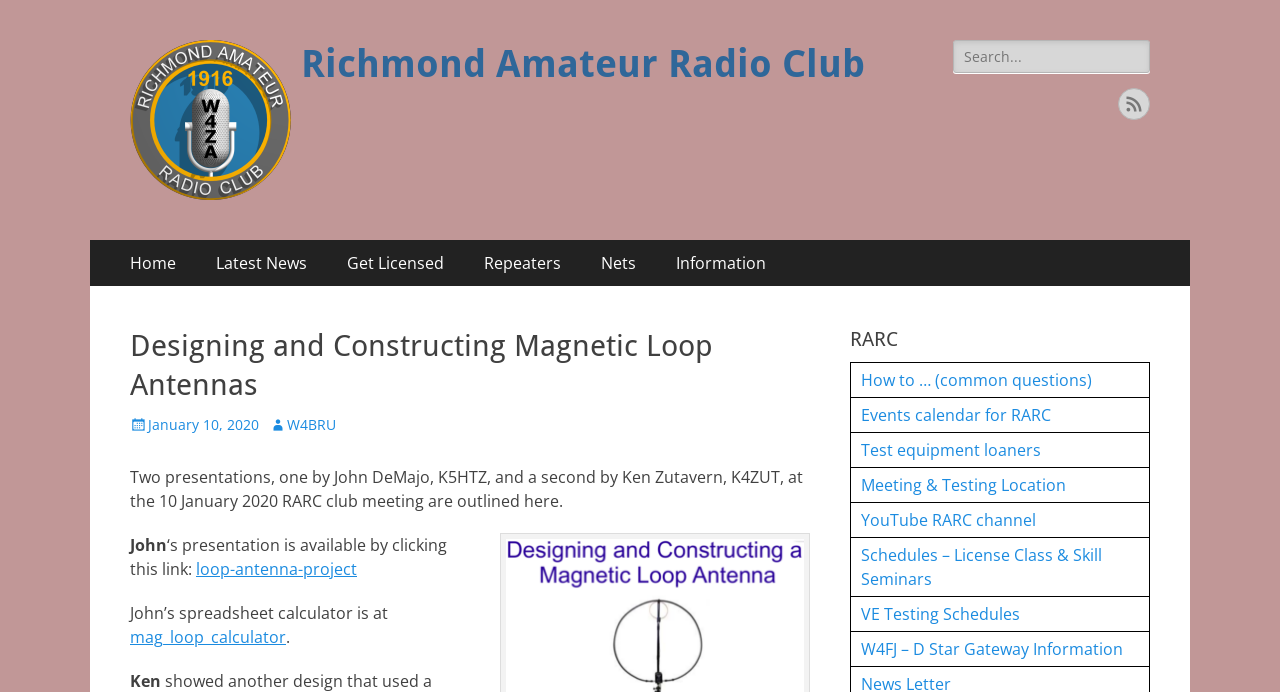What is the topic of the presentation?
Using the image as a reference, give a one-word or short phrase answer.

Magnetic Loop Antennas